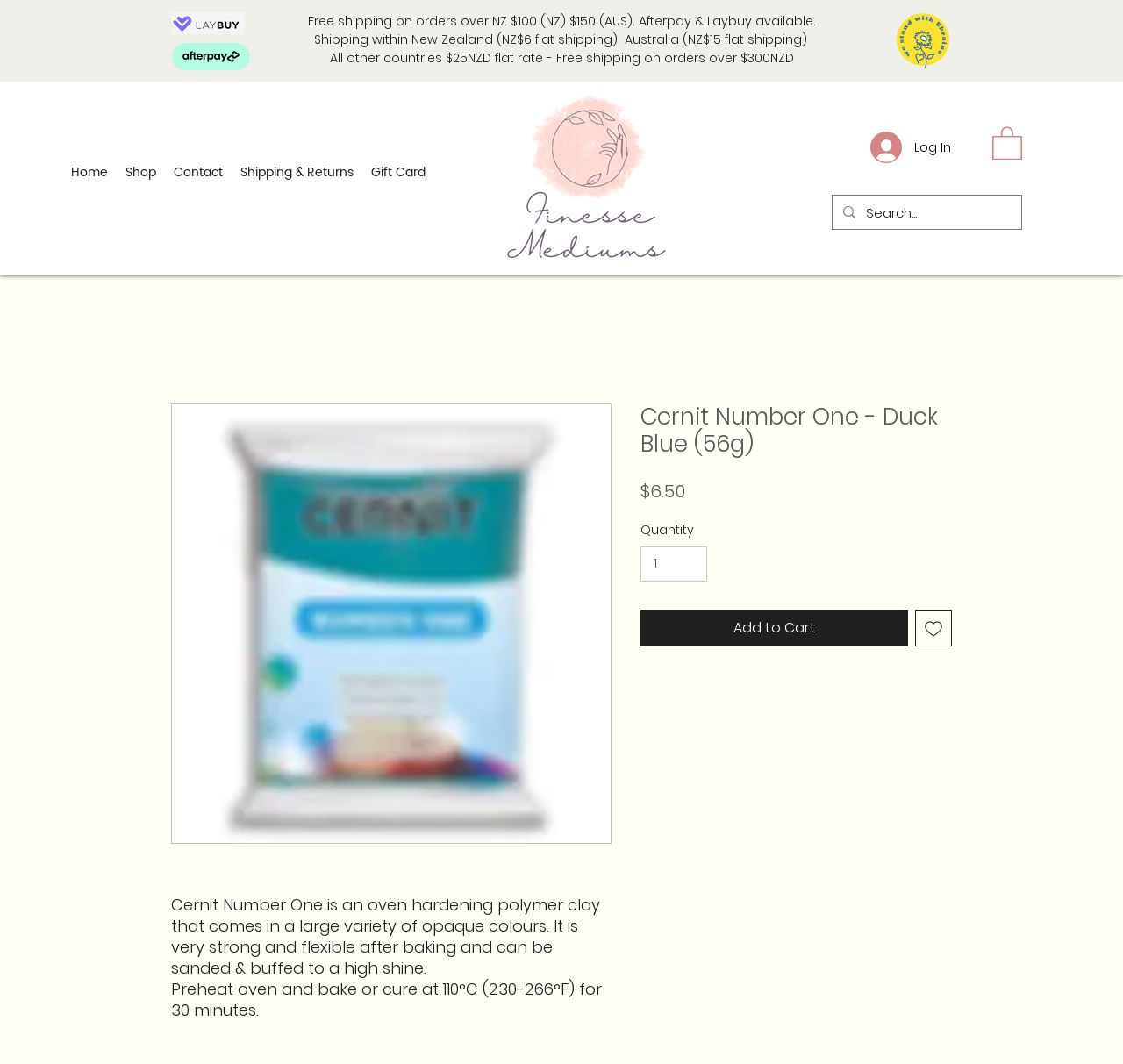Locate the bounding box coordinates of the area where you should click to accomplish the instruction: "Go to the home page".

[0.055, 0.154, 0.104, 0.195]